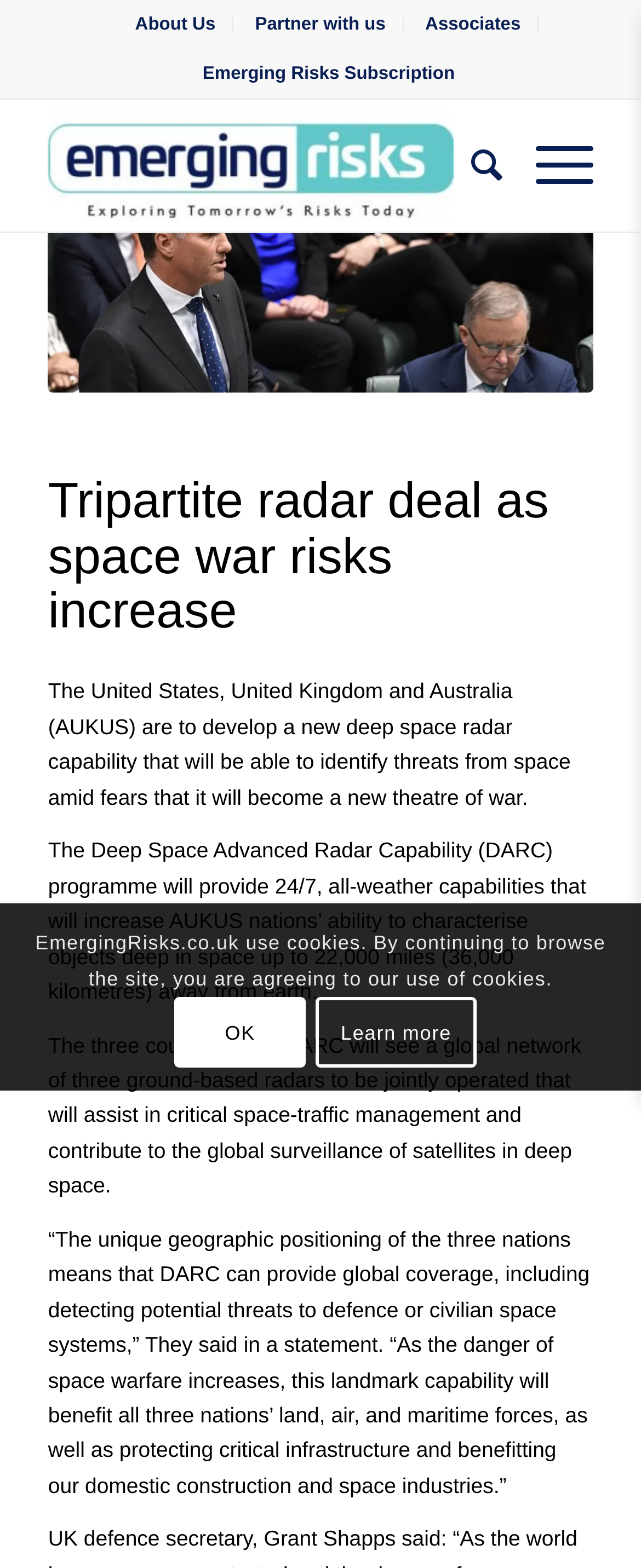Please determine the bounding box coordinates of the area that needs to be clicked to complete this task: 'Go to About Us page'. The coordinates must be four float numbers between 0 and 1, formatted as [left, top, right, bottom].

[0.211, 0.002, 0.336, 0.029]